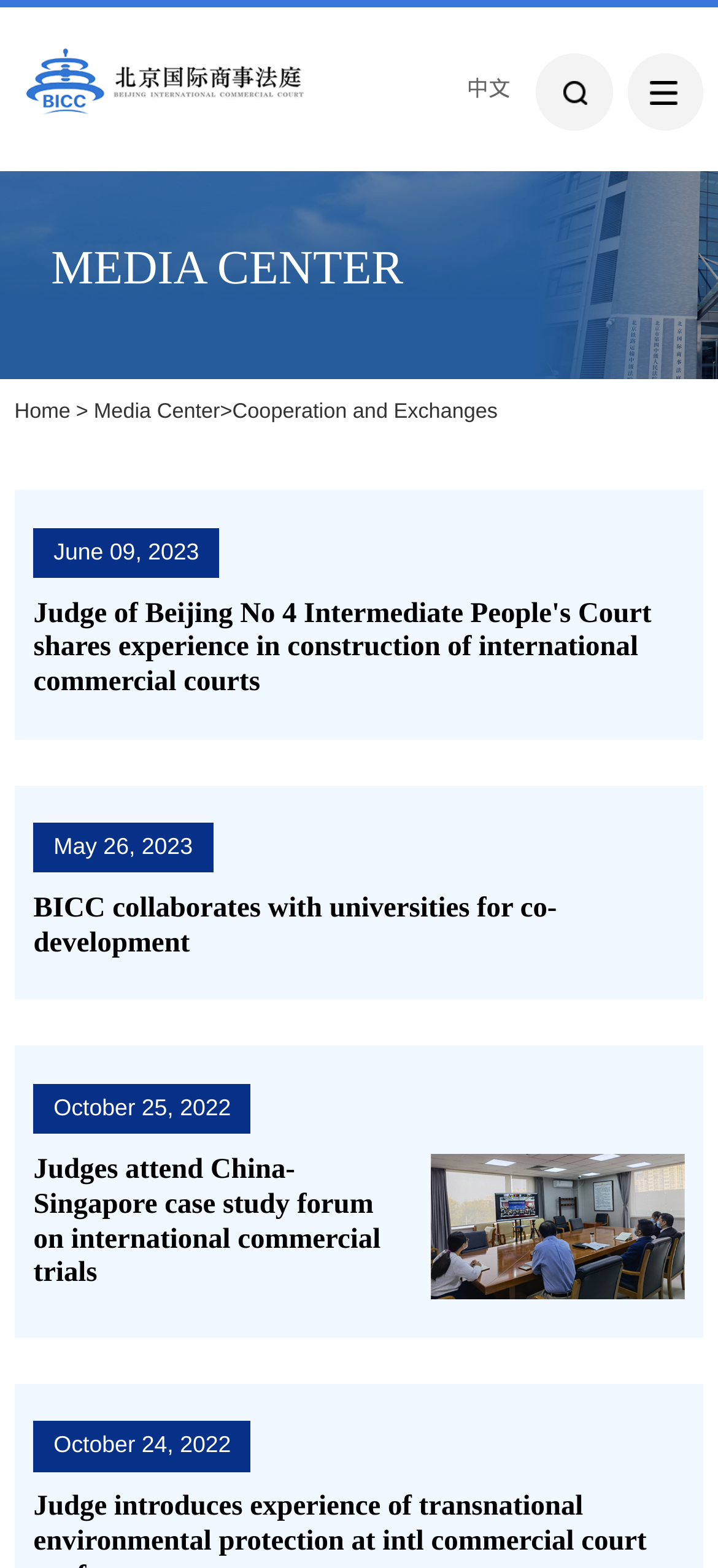Locate the bounding box coordinates for the element described below: "Cooperation and Exchanges". The coordinates must be four float values between 0 and 1, formatted as [left, top, right, bottom].

[0.324, 0.257, 0.693, 0.271]